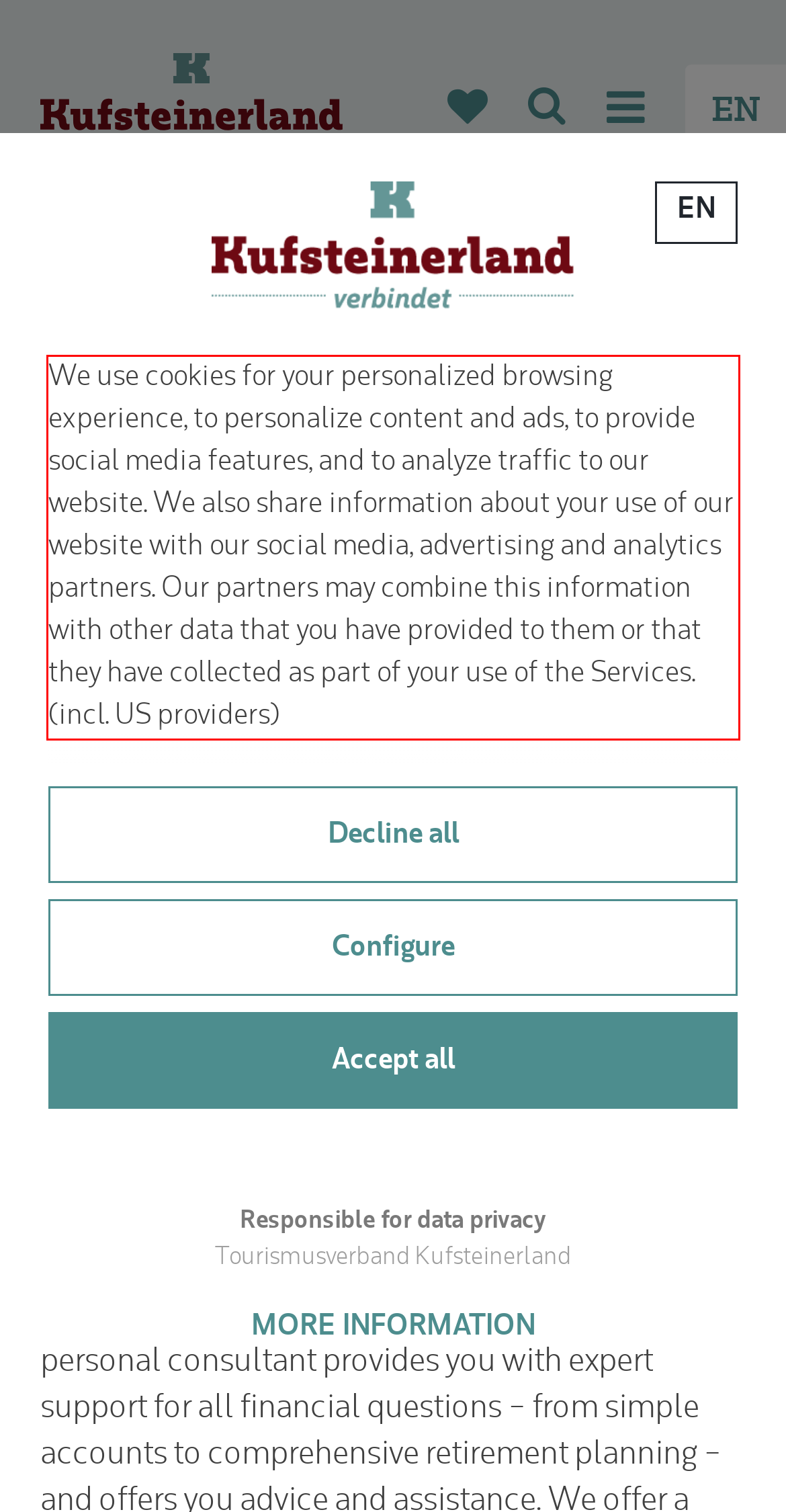Please examine the webpage screenshot and extract the text within the red bounding box using OCR.

We use cookies for your personalized browsing experience, to personalize content and ads, to provide social media features, and to analyze traffic to our website. We also share information about your use of our website with our social media, advertising and analytics partners. Our partners may combine this information with other data that you have provided to them or that they have collected as part of your use of the Services. (incl. US providers)